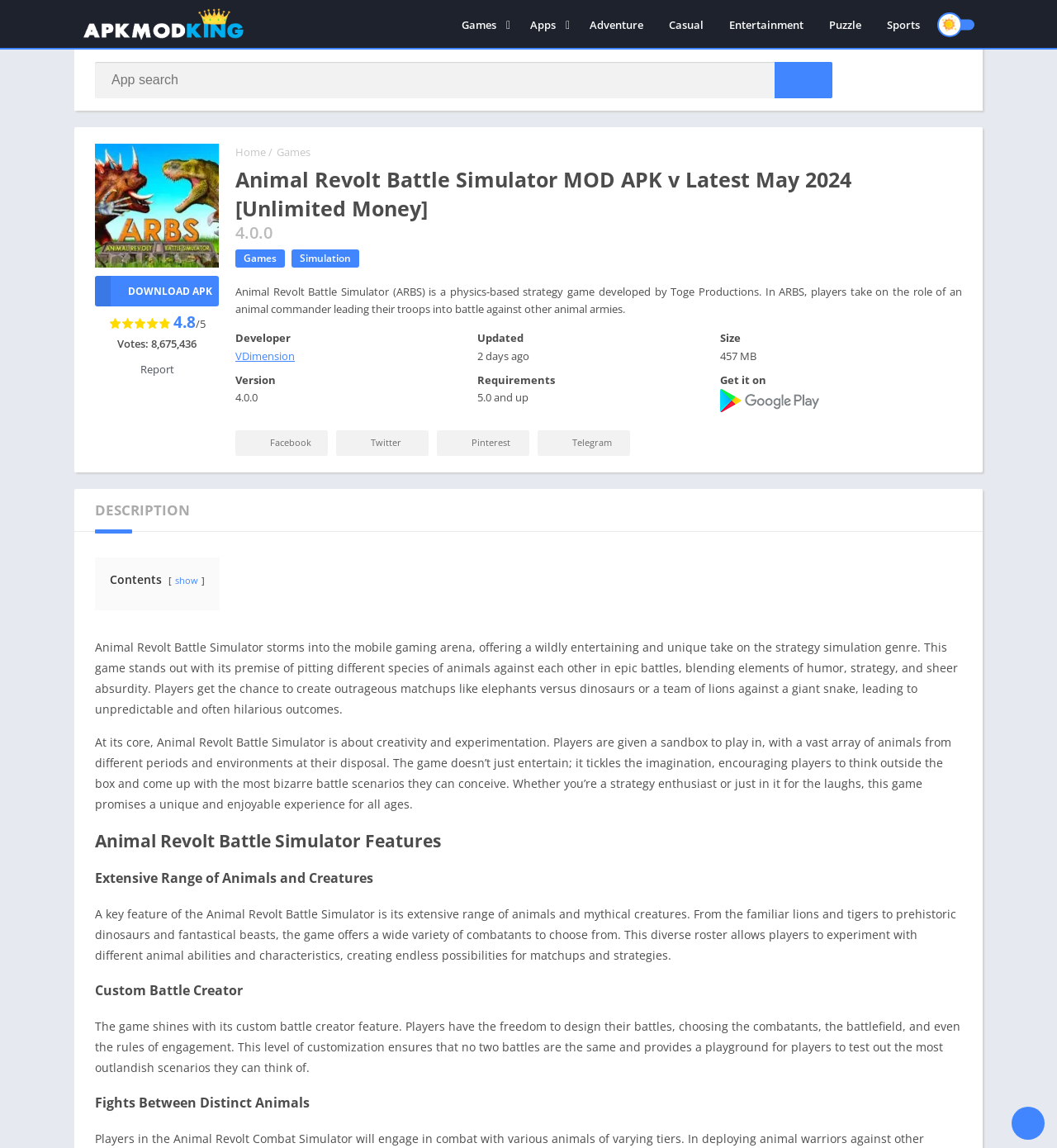Find the bounding box coordinates of the clickable element required to execute the following instruction: "Search for an app". Provide the coordinates as four float numbers between 0 and 1, i.e., [left, top, right, bottom].

[0.09, 0.054, 0.788, 0.086]